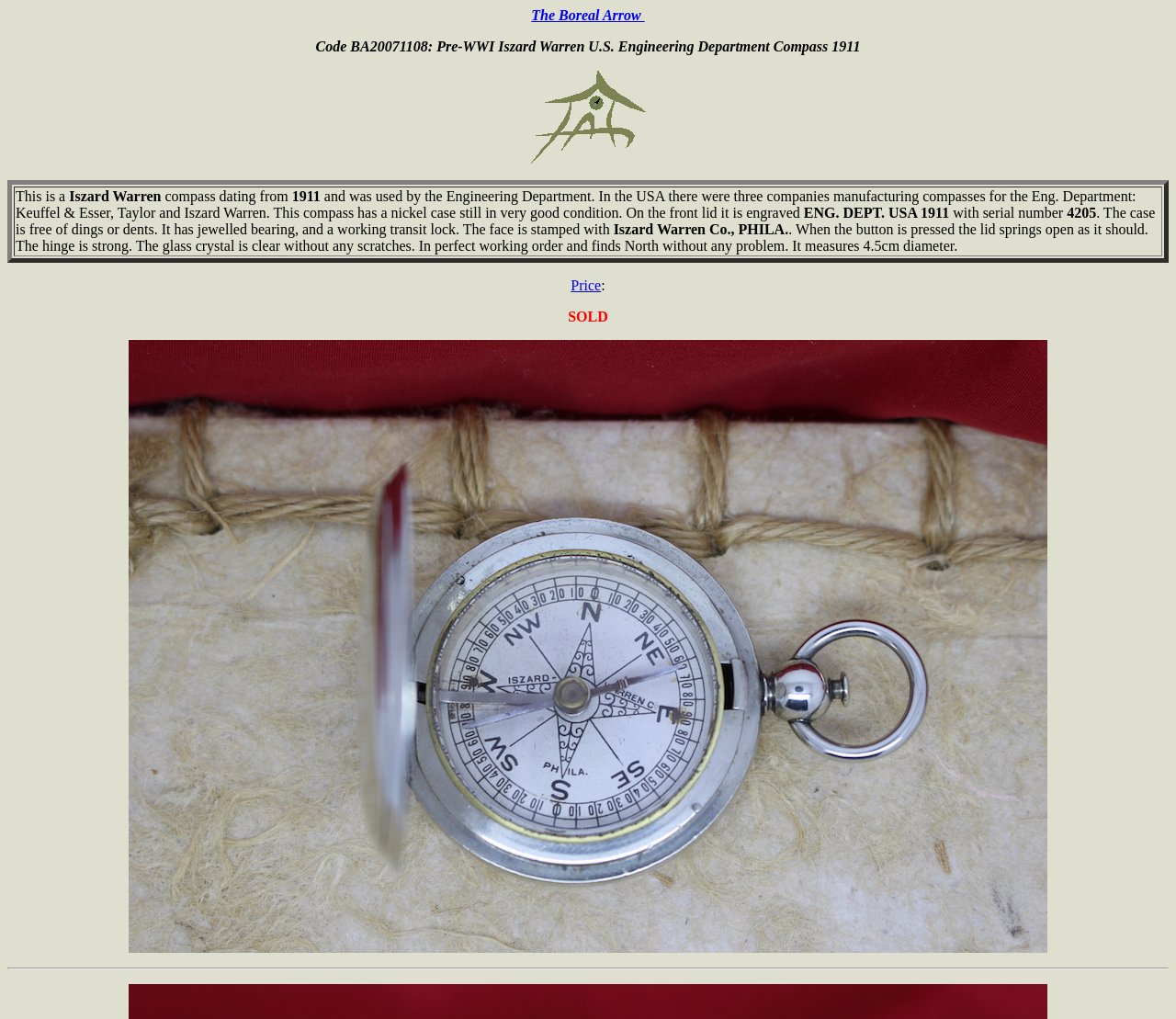Please provide the bounding box coordinates in the format (top-left x, top-left y, bottom-right x, bottom-right y). Remember, all values are floating point numbers between 0 and 1. What is the bounding box coordinate of the region described as: Price

[0.485, 0.272, 0.511, 0.288]